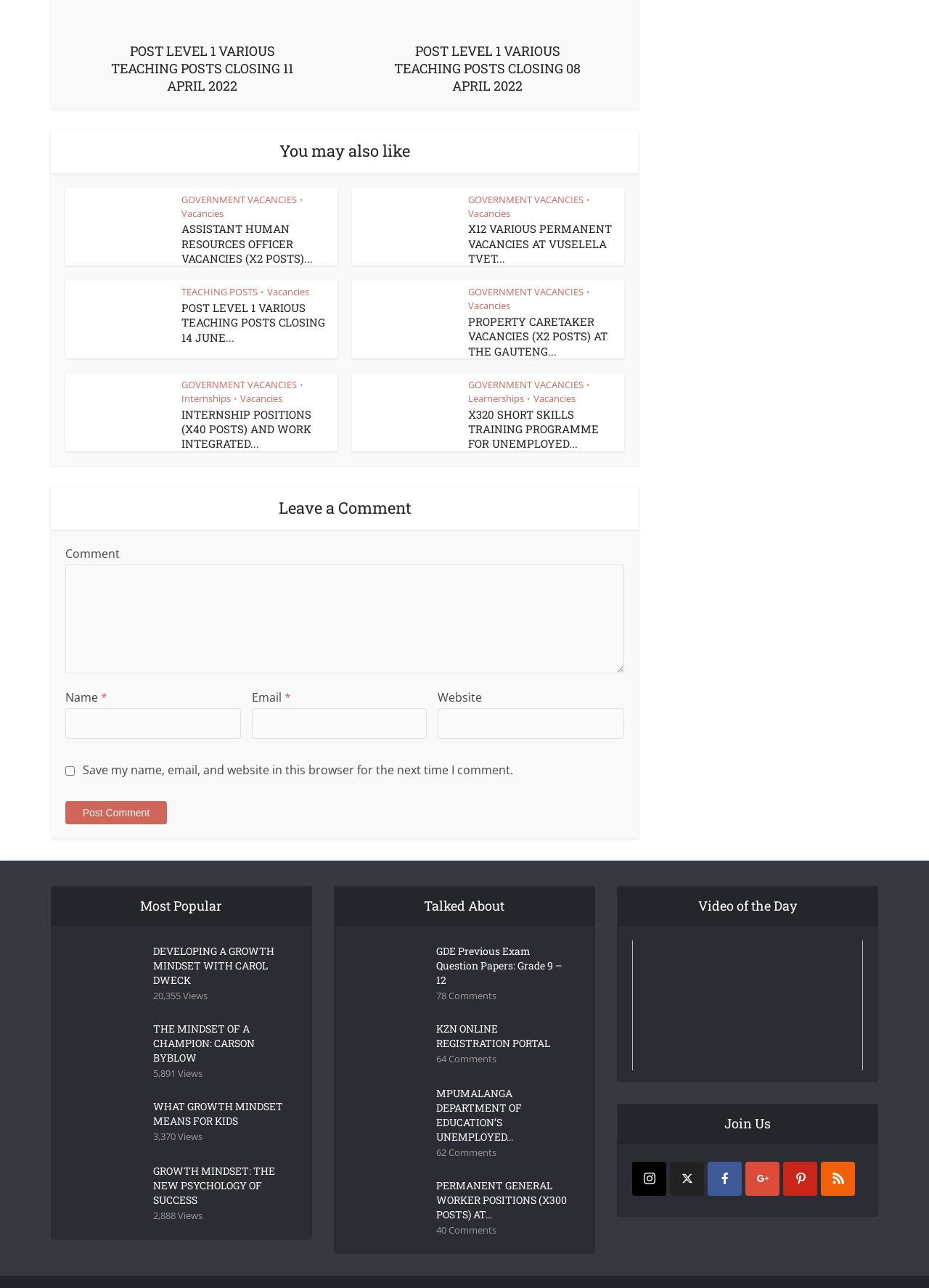What is the category of the 'INTERNSHIP POSITIONS (X40 POSTS) AND WORK INTEGRATED LEARNING (X80 POSTS) AT THE KZN OFFICE OF THE PREMIER' post?
Carefully analyze the image and provide a thorough answer to the question.

The post is categorized under 'Internships' because it is listed under a header with a link labeled 'Internships', and the post title itself mentions 'Internship Positions'.